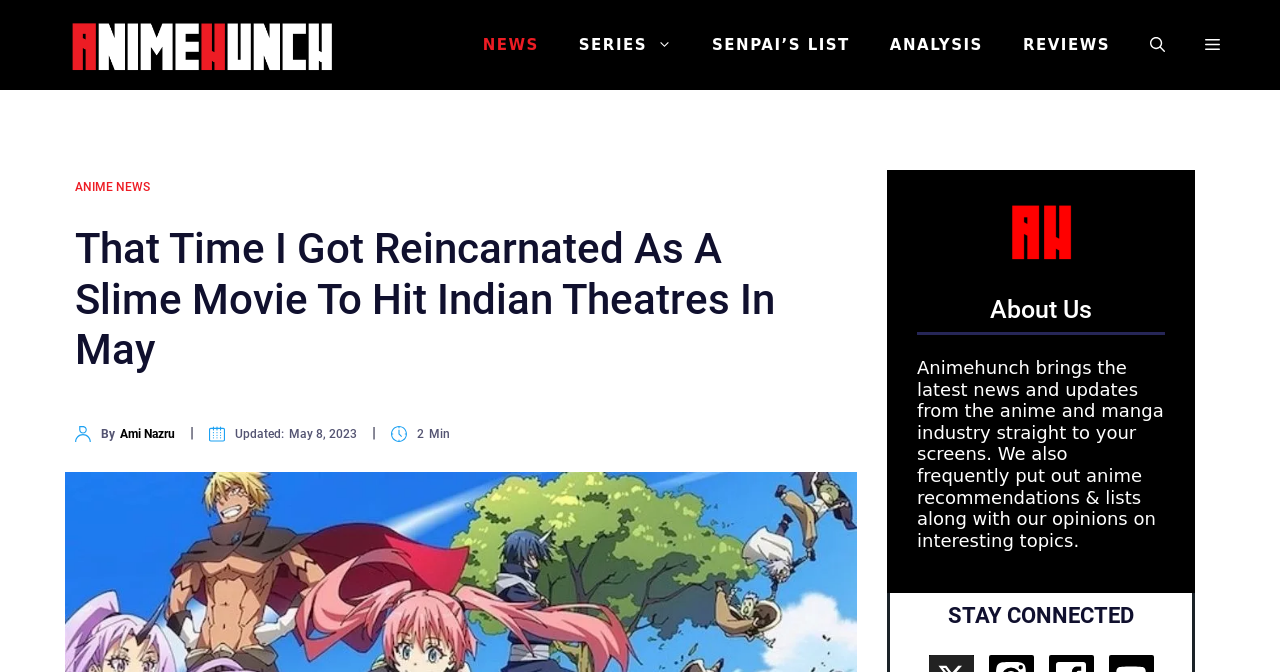What is the name of the website?
Please give a detailed answer to the question using the information shown in the image.

The question asks for the name of the website. By looking at the webpage, I found the link 'Animehunch' at the top of the page, which indicates that the name of the website is Animehunch.